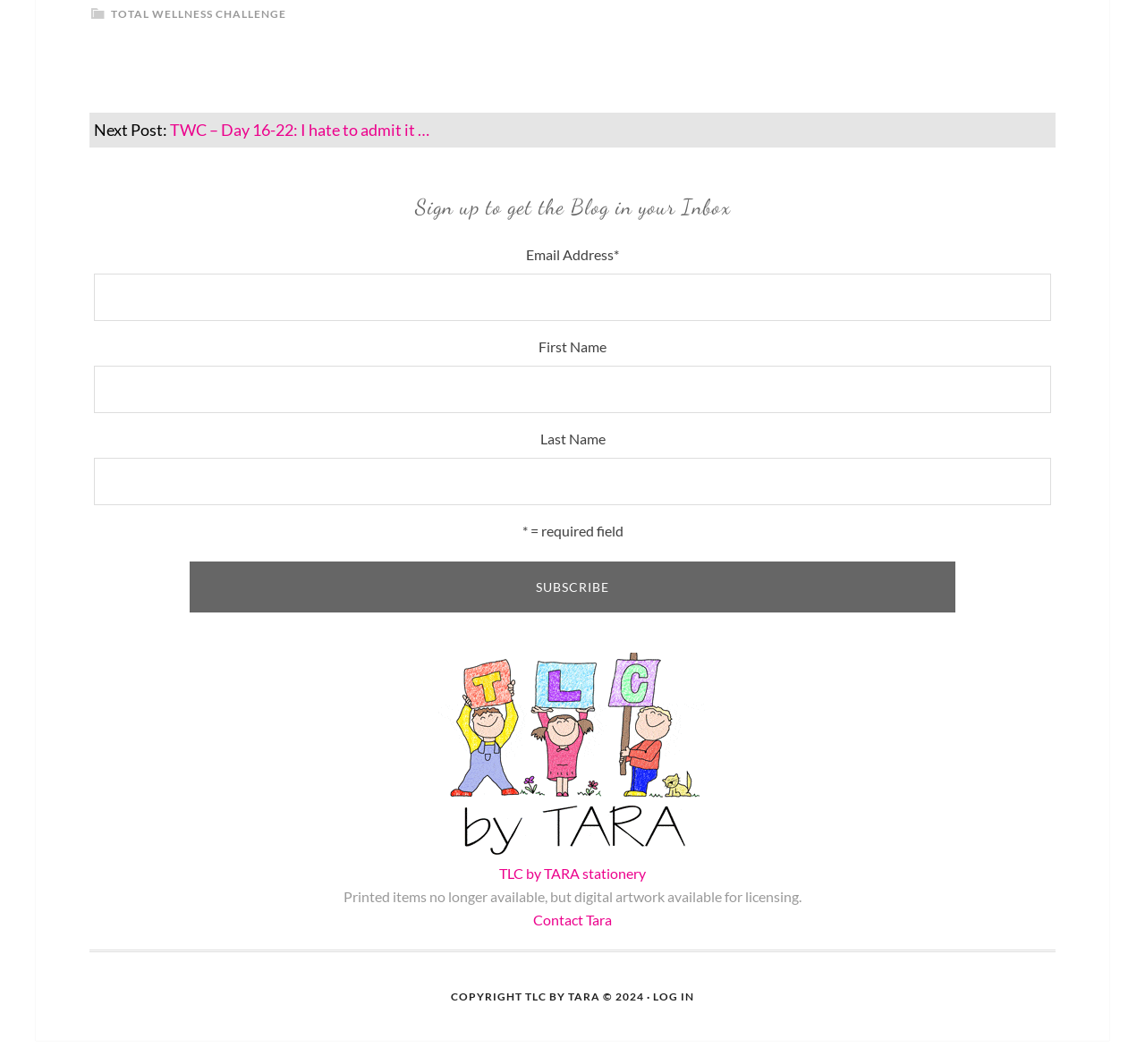Given the element description "Total Wellness Challenge", identify the bounding box of the corresponding UI element.

[0.097, 0.007, 0.25, 0.019]